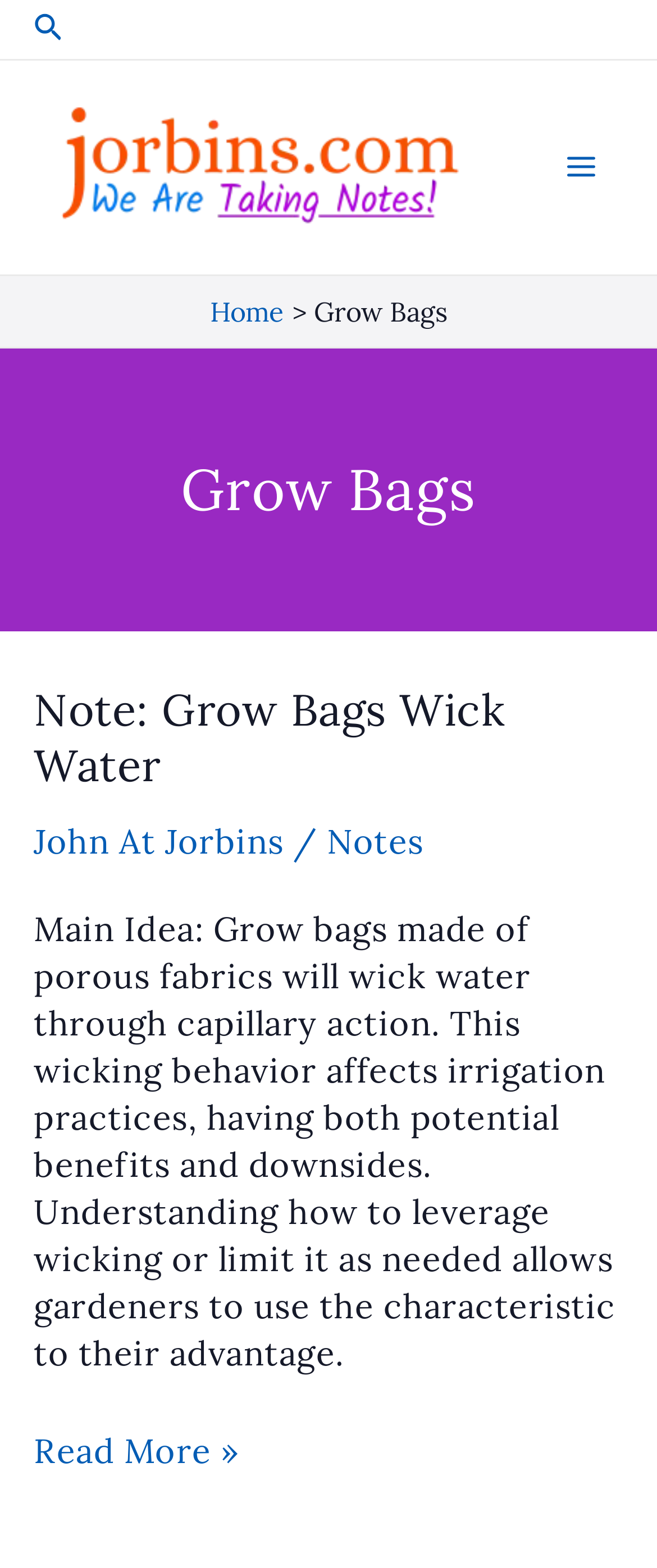Using the provided element description "Add to bag", determine the bounding box coordinates of the UI element.

None